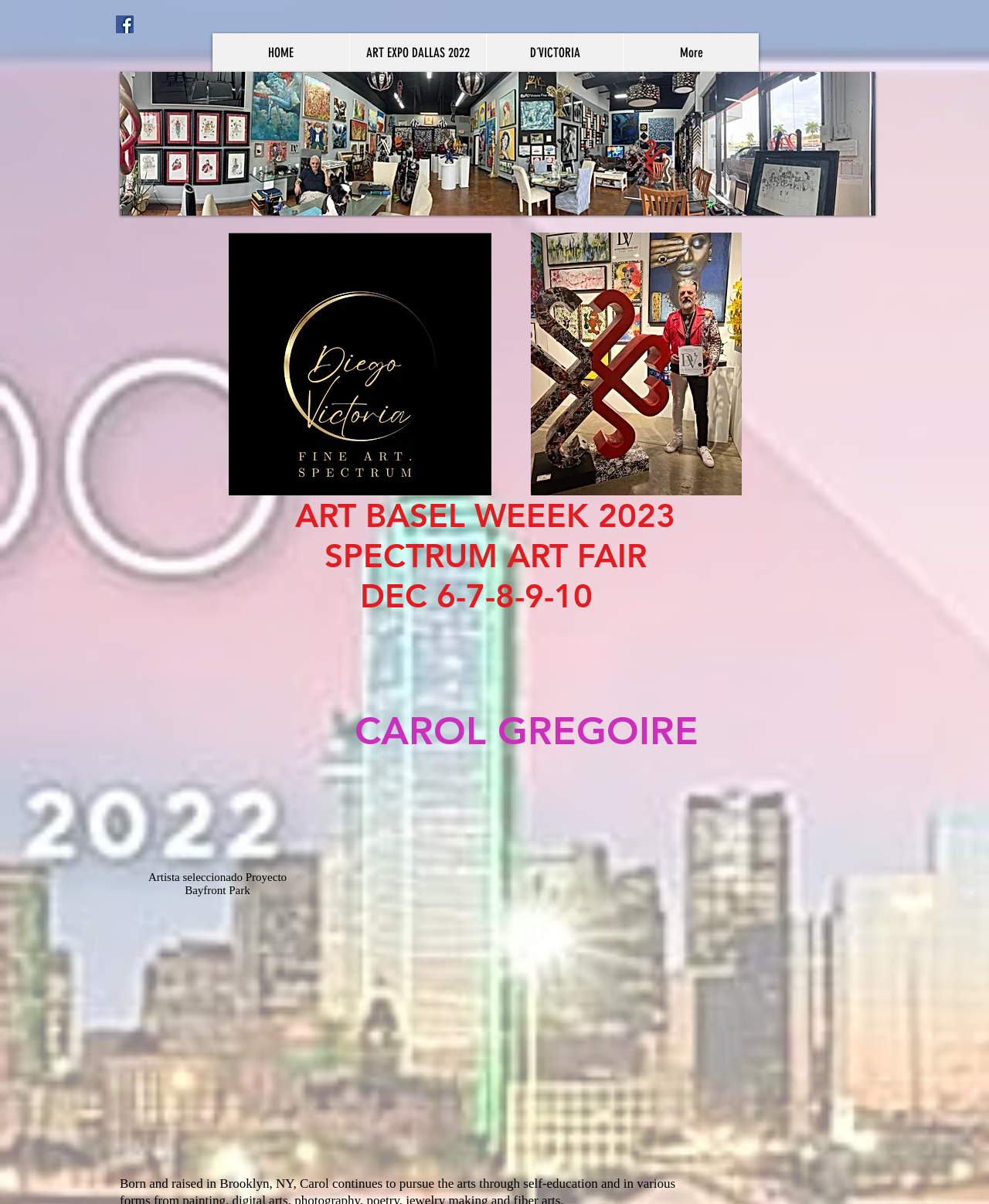Respond concisely with one word or phrase to the following query:
What is the current slide number in the paginated grid gallery?

1/4